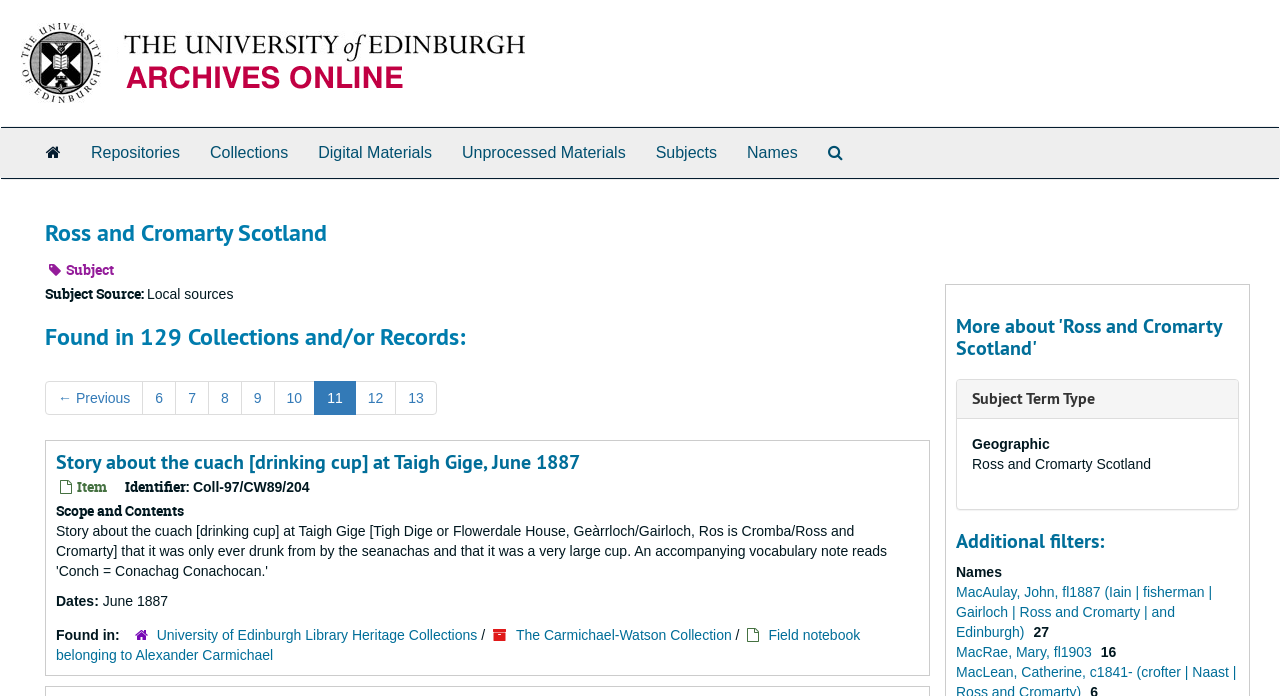Please find the bounding box coordinates of the section that needs to be clicked to achieve this instruction: "View the Story about the cuach [drinking cup] at Taigh Gige, June 1887".

[0.044, 0.645, 0.453, 0.682]